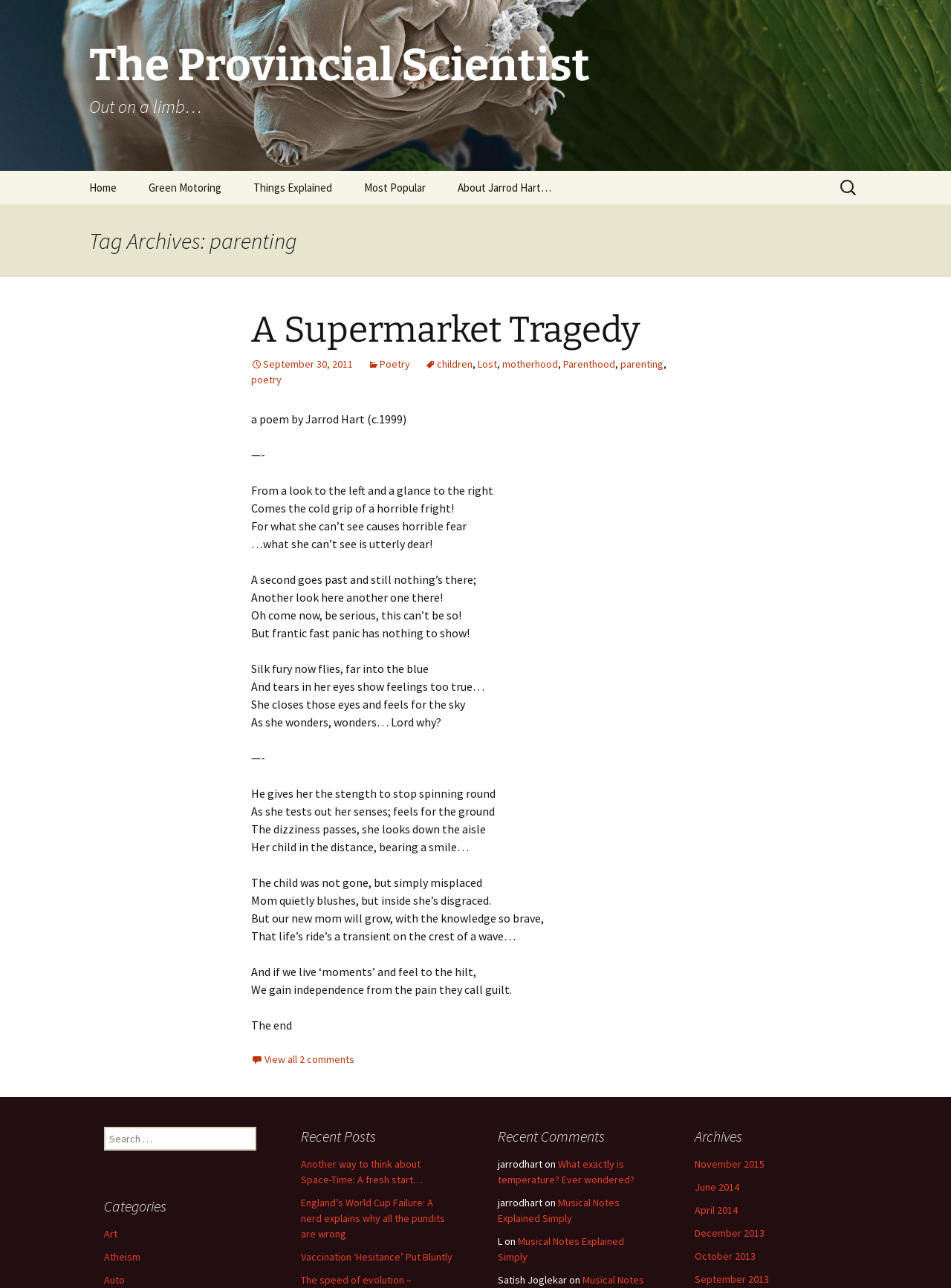How many links are there in the 'Recent Posts' section?
Please answer the question with a detailed and comprehensive explanation.

I counted the number of link elements inside the section with the heading 'Recent Posts' and found three links.